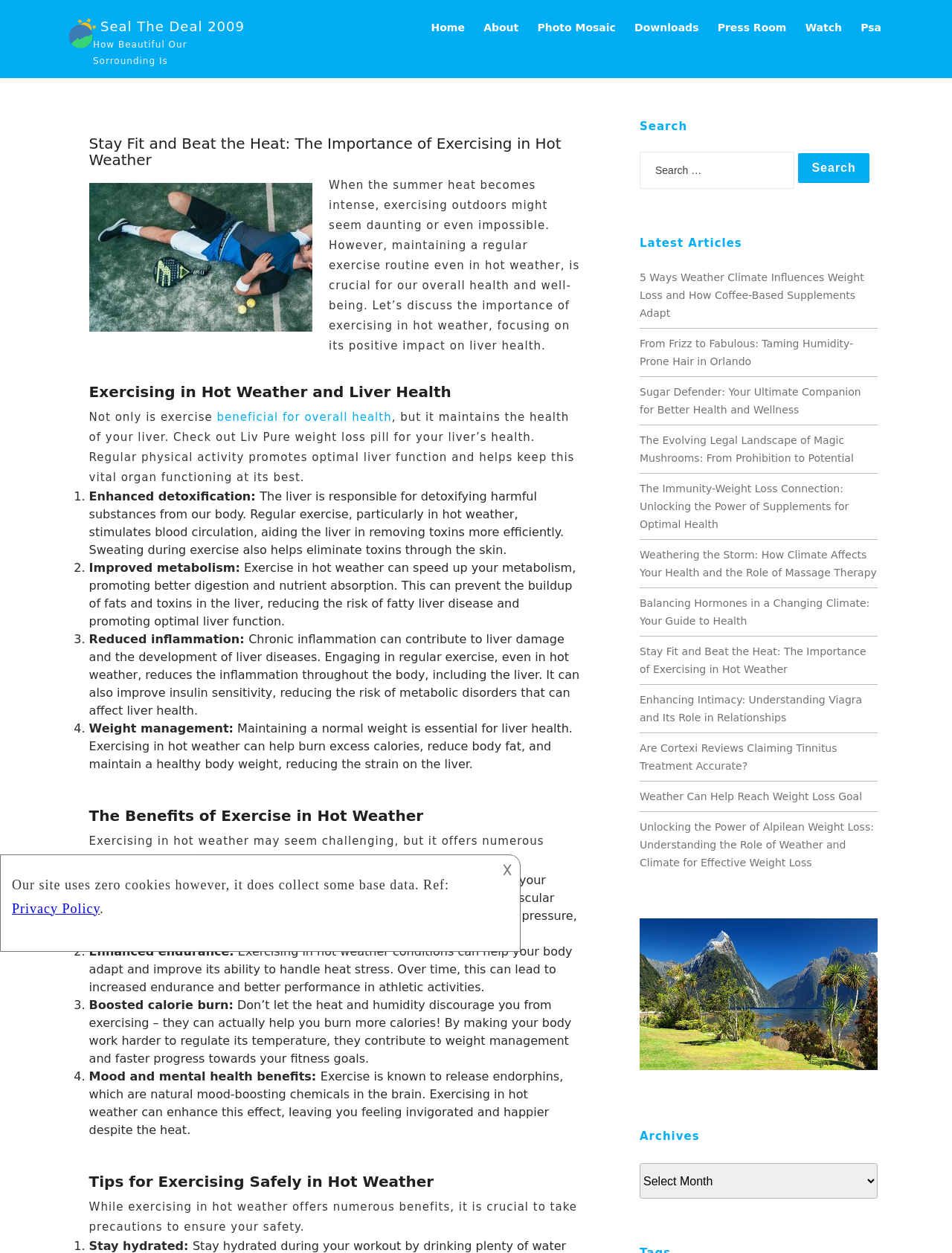Please provide the bounding box coordinates for the element that needs to be clicked to perform the following instruction: "Discover eco-friendly products". The coordinates should be given as four float numbers between 0 and 1, i.e., [left, top, right, bottom].

None